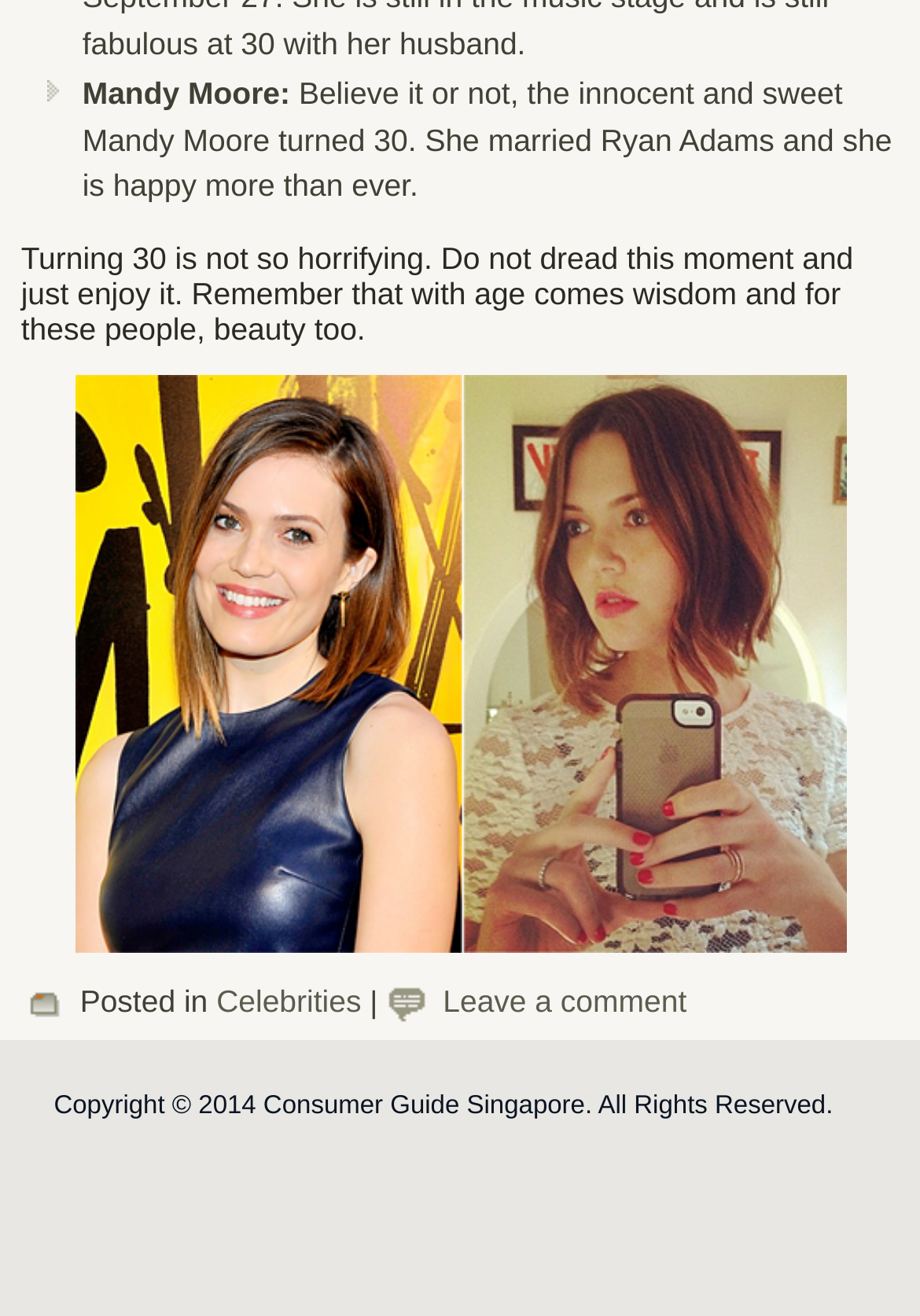Provide a thorough and detailed response to the question by examining the image: 
Who is the main subject of the article?

The main subject of the article is Mandy Moore, which is evident from the StaticText element 'Mandy Moore:' at the top of the webpage, followed by a description of her life events.